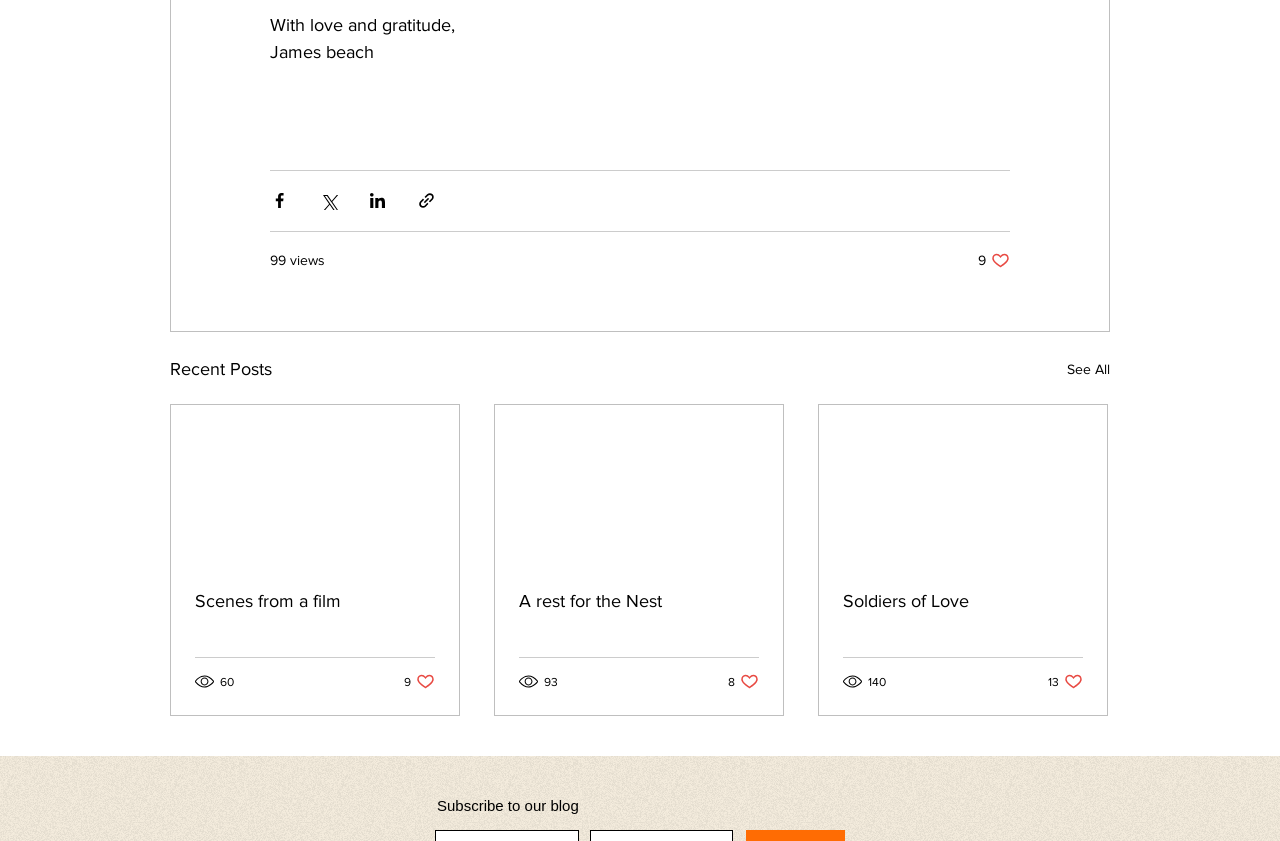How many social media sharing options are available?
Answer with a single word or phrase, using the screenshot for reference.

4